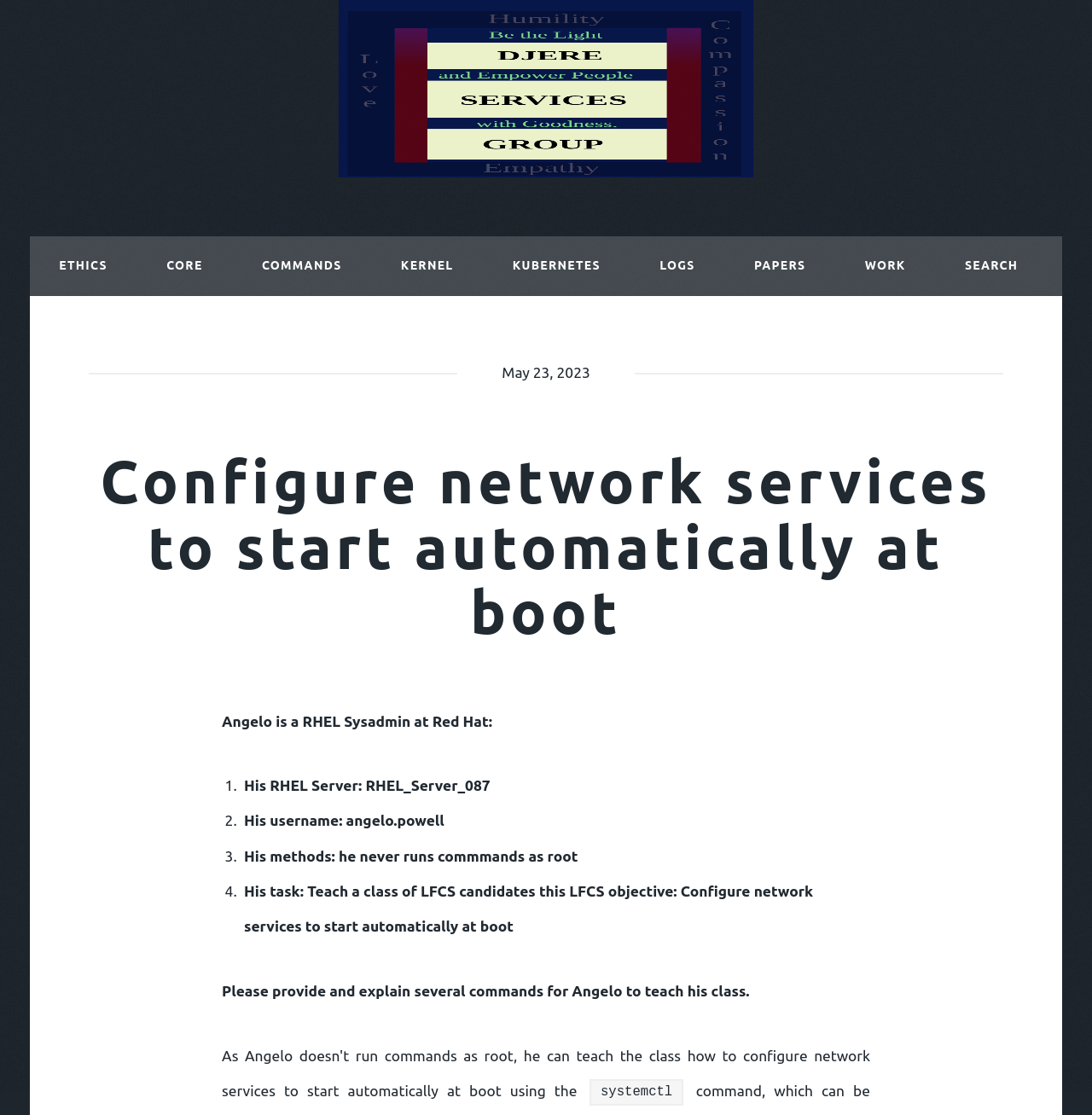Give a succinct answer to this question in a single word or phrase: 
What is Angelo's username?

angelo.powell